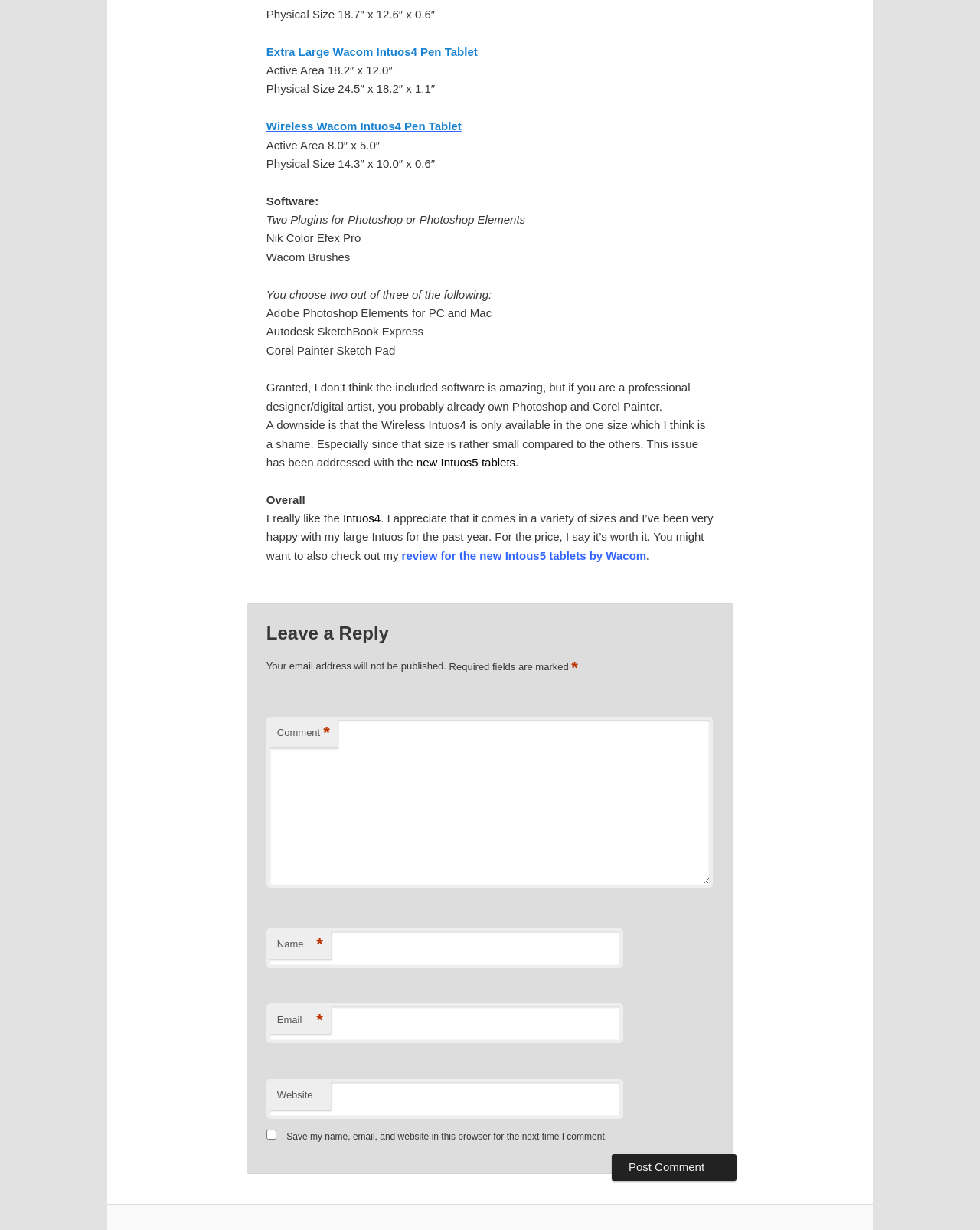How many fields are required to be filled in the comment section?
Please provide a comprehensive answer based on the details in the screenshot.

I found the answer by looking at the required fields marked with '*', which are 'Comment', 'Name', and 'Email', indicating that three fields are required to be filled in the comment section.